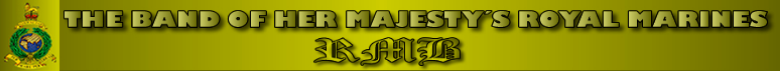Convey all the details present in the image.

This image prominently features the emblem and title of "The Band of Her Majesty's Royal Marines," distinguished by its bold and stylized font. The title is accompanied by the abbreviation "RMB," which stands for Royal Marine Band. The background is a vibrant yellow that may symbolize the high energy and prestige associated with this iconic military band. This band is known for its musical excellence and ceremonial duties, often participating in significant national events and celebrations. The imagery reflects a sense of tradition and honor, vital to the Royal Marines' rich heritage.